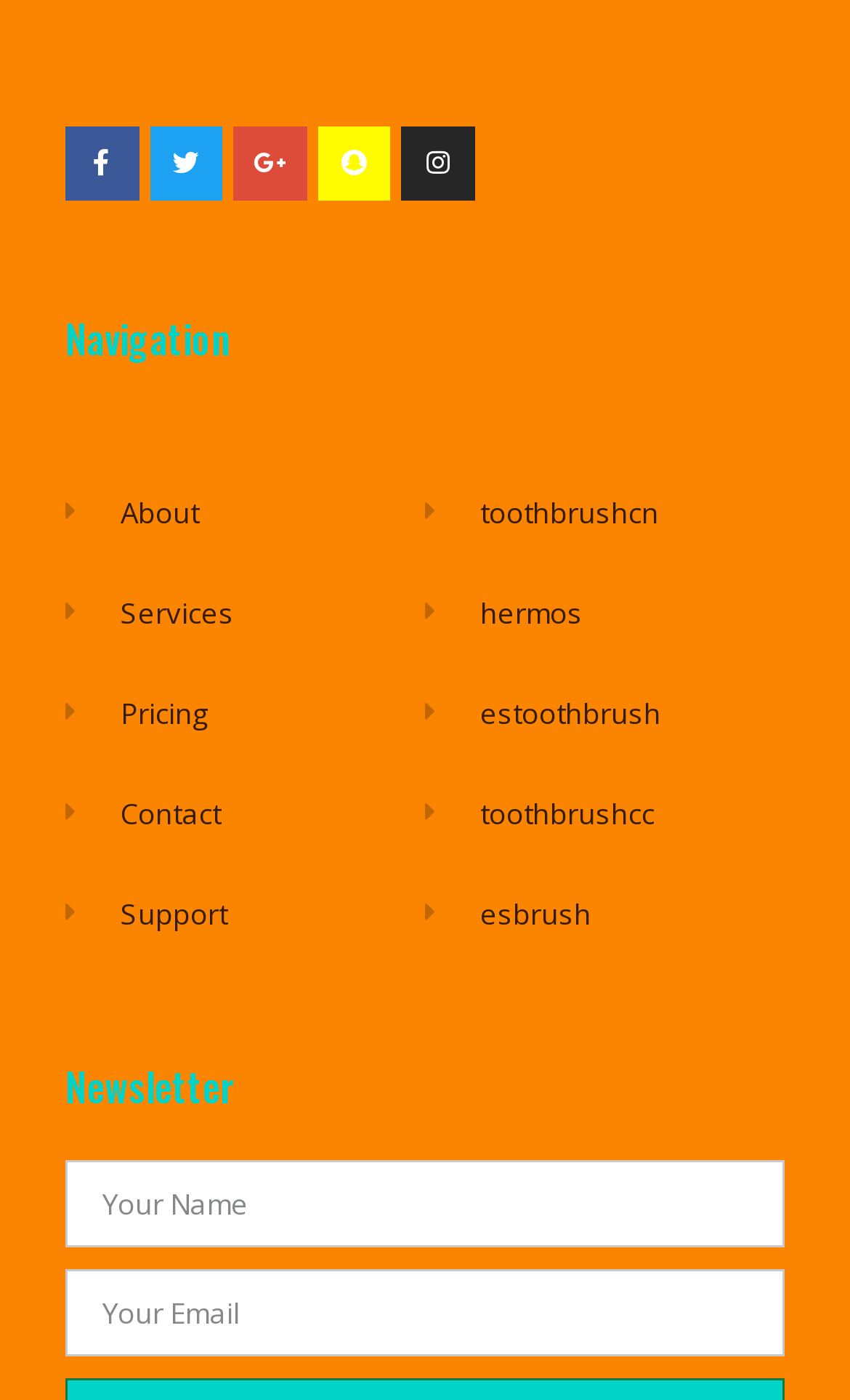How many input fields are there in the newsletter section?
Based on the visual details in the image, please answer the question thoroughly.

There are 2 input fields in the newsletter section, which are 'Name' and 'Email', both located at the bottom of the webpage with similar bounding box coordinates.